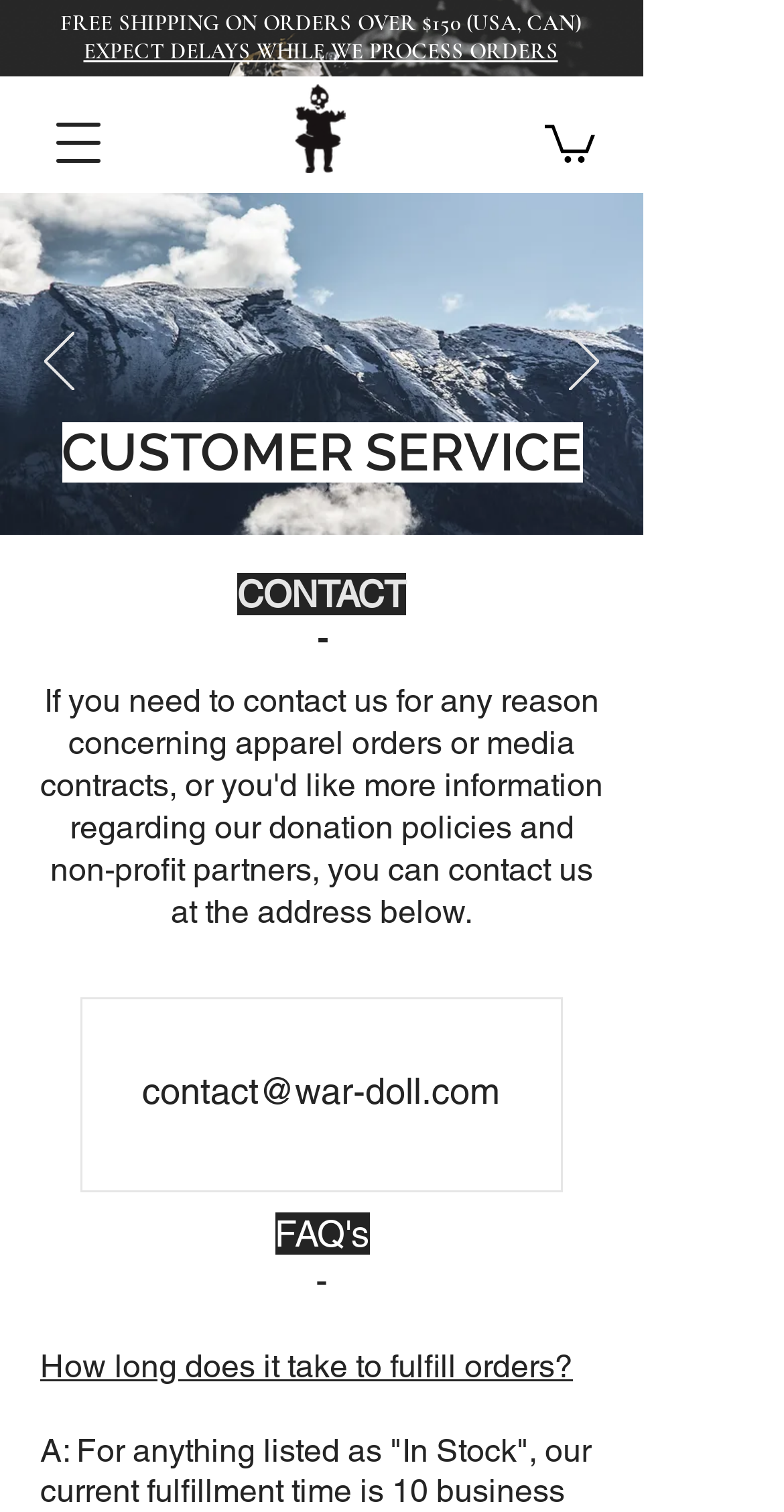Give a concise answer of one word or phrase to the question: 
What is the purpose of the 'Previous' and 'Next' buttons?

Navigate slideshow